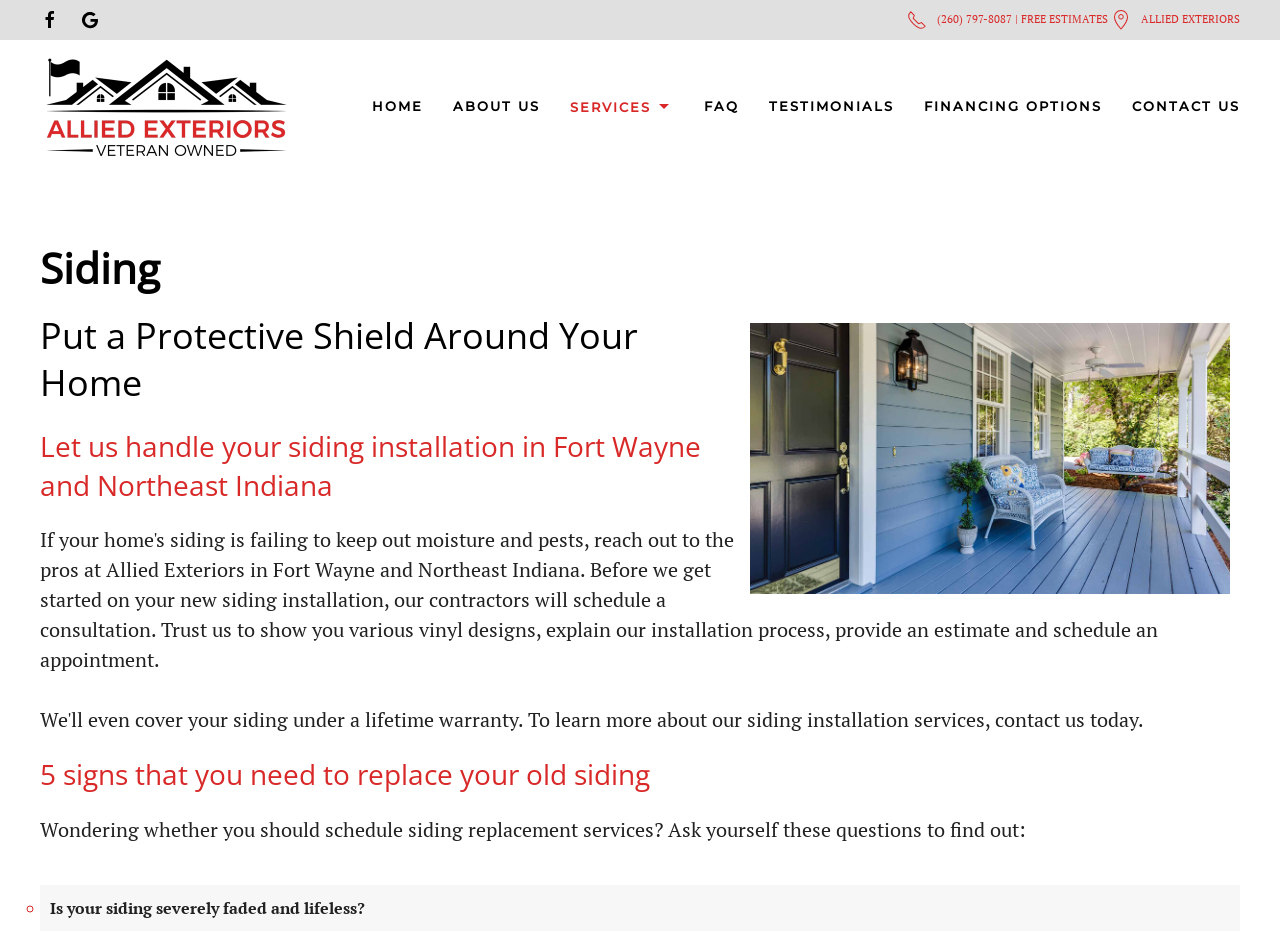Pinpoint the bounding box coordinates of the element that must be clicked to accomplish the following instruction: "Click on the 'CELEBRITY' link". The coordinates should be in the format of four float numbers between 0 and 1, i.e., [left, top, right, bottom].

None